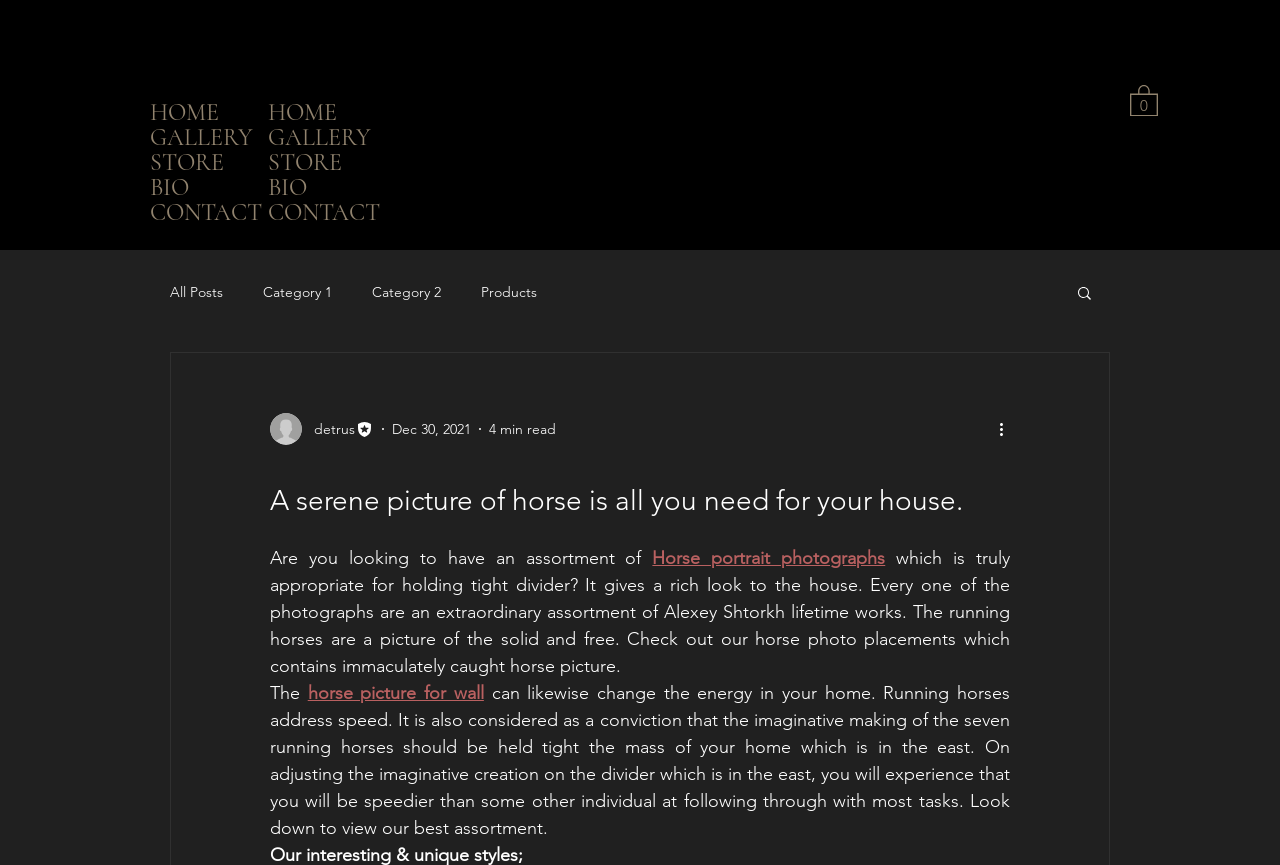Identify the bounding box coordinates of the section that should be clicked to achieve the task described: "Read the blog post 'Writer's picture detrus Editor'".

[0.211, 0.478, 0.292, 0.515]